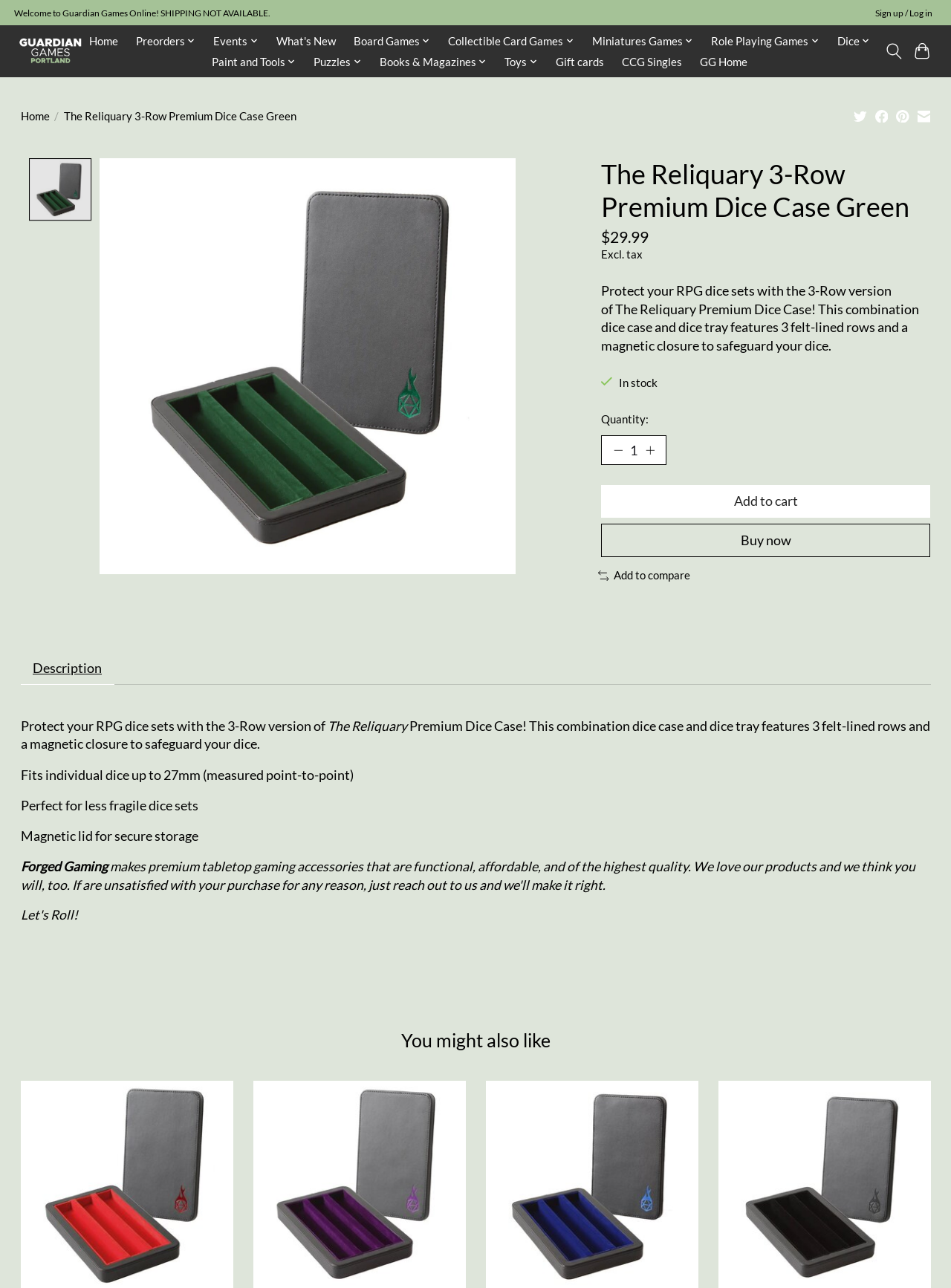Show the bounding box coordinates of the element that should be clicked to complete the task: "Toggle the search icon".

[0.928, 0.029, 0.951, 0.05]